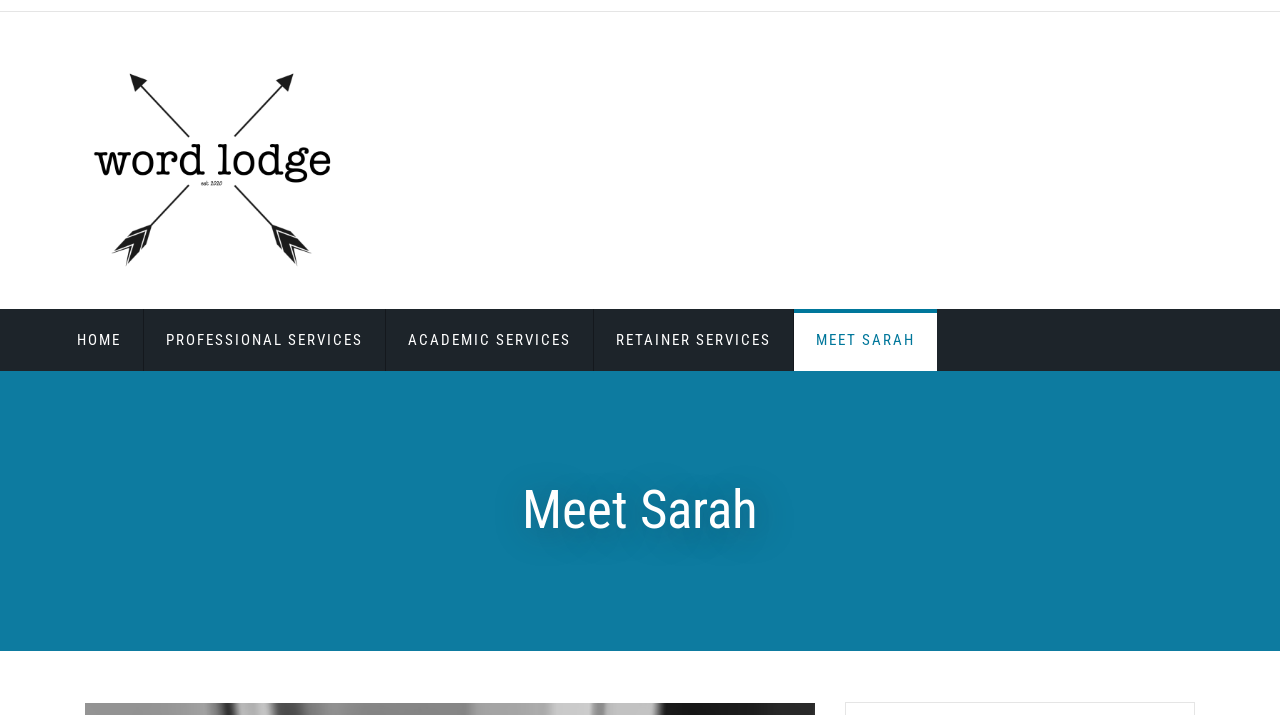Bounding box coordinates are specified in the format (top-left x, top-left y, bottom-right x, bottom-right y). All values are floating point numbers bounded between 0 and 1. Please provide the bounding box coordinate of the region this sentence describes: Home

[0.043, 0.432, 0.112, 0.519]